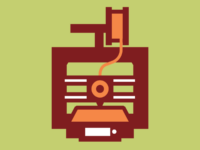Generate an in-depth description of the image.

The image features a stylized illustration of a 3D printer, characterized by its bold colors and simplified design. The printer is depicted in a strong reddish-brown hue with an orange filament feeding into it, set against a soft green background. This graphic represents the "Makerspace" section of the library, emphasizing the creative resources available for community members. The Makerspace offers access to various creative tools and equipment, highlighting the library's commitment to fostering innovation and hands-on learning on its second floor. The image captures the essence of modern technology and collaboration within the educational environment.